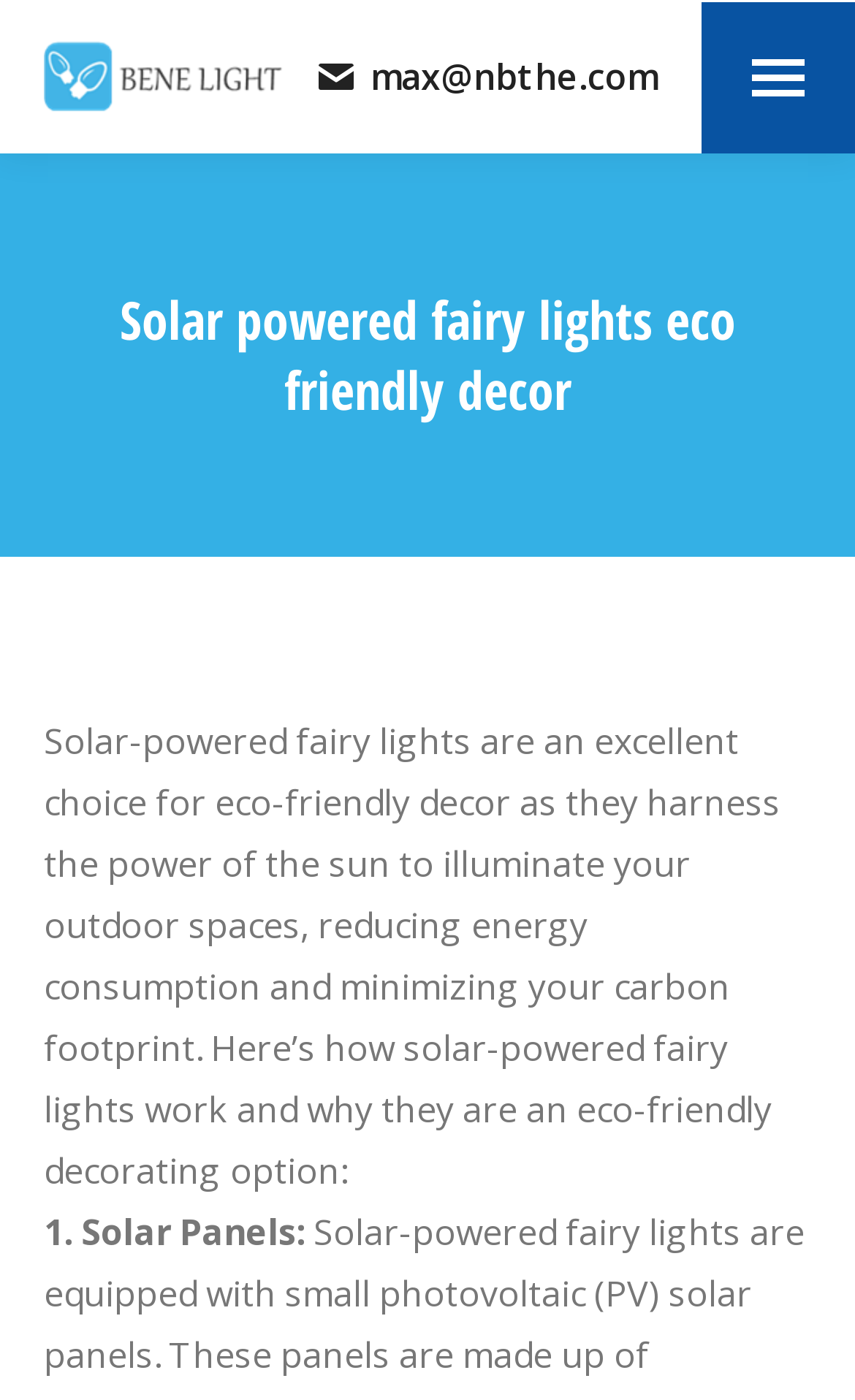Provide a thorough summary of the webpage.

The webpage is about solar-powered fairy lights for eco-friendly decor. At the top right corner, there is a mobile menu icon. Below it, in the top center, is a text displaying an email address "max@nbthe.com". On the top left, there is a link to "Christmas Lights Manufacturers, Wholesale Christmas Light Suppliers, Custom Holiday Diwali Lights" accompanied by an image. 

The main heading "Solar powered fairy lights eco friendly decor" is located in the middle top section of the page. Below the heading, there is a text "You are here:" in the center of the page. 

Following the "You are here:" text, there is a paragraph explaining the benefits of solar-powered fairy lights, stating that they are an excellent choice for eco-friendly decor as they harness the power of the sun to illuminate outdoor spaces, reducing energy consumption and minimizing carbon footprint. 

Further down, there is a subheading "1. Solar Panels:" which appears to be the start of a list or guide on how solar-powered fairy lights work and their eco-friendly benefits.